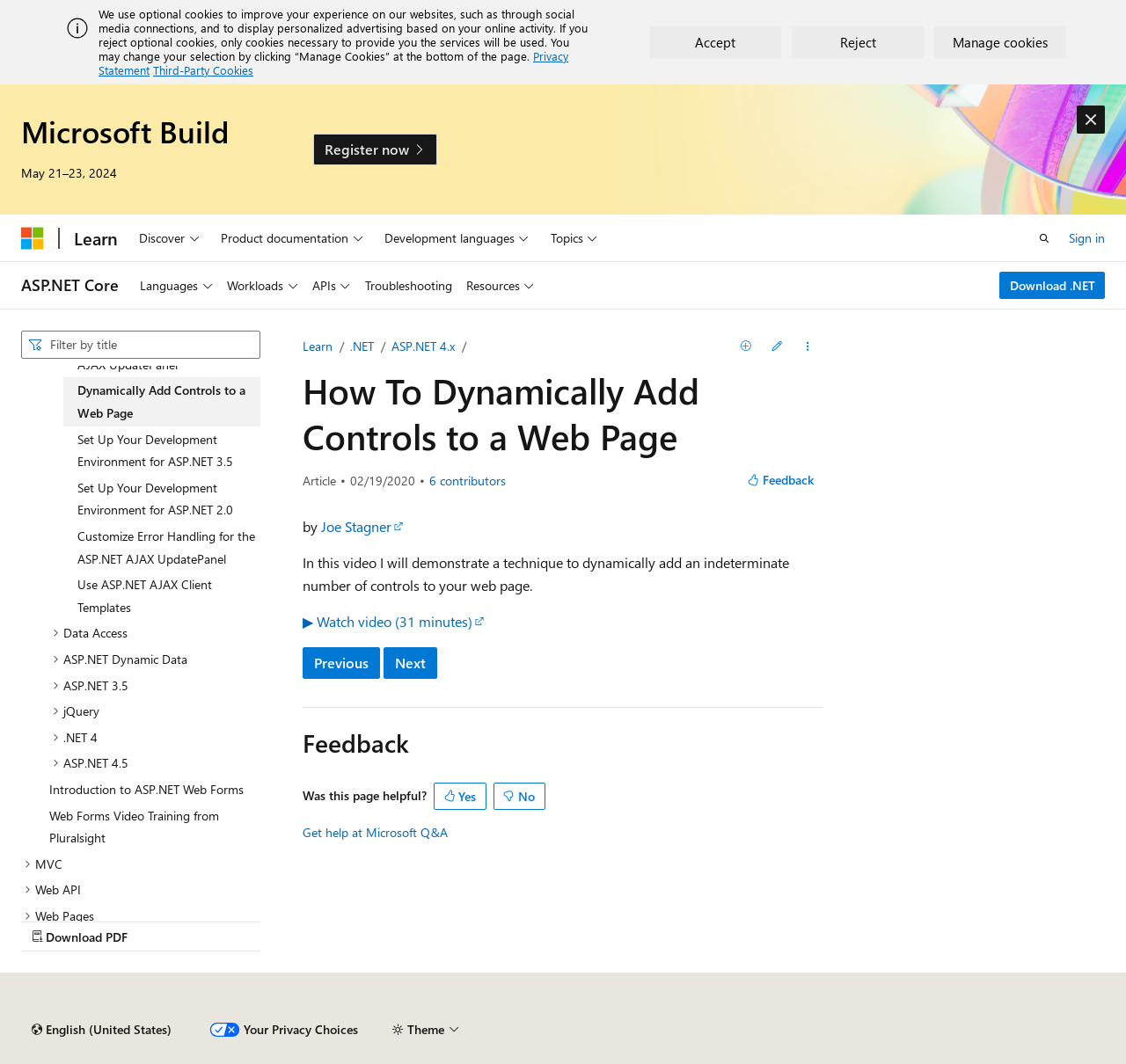Please give a concise answer to this question using a single word or phrase: 
What is the name of the event mentioned on the webpage?

Microsoft Build